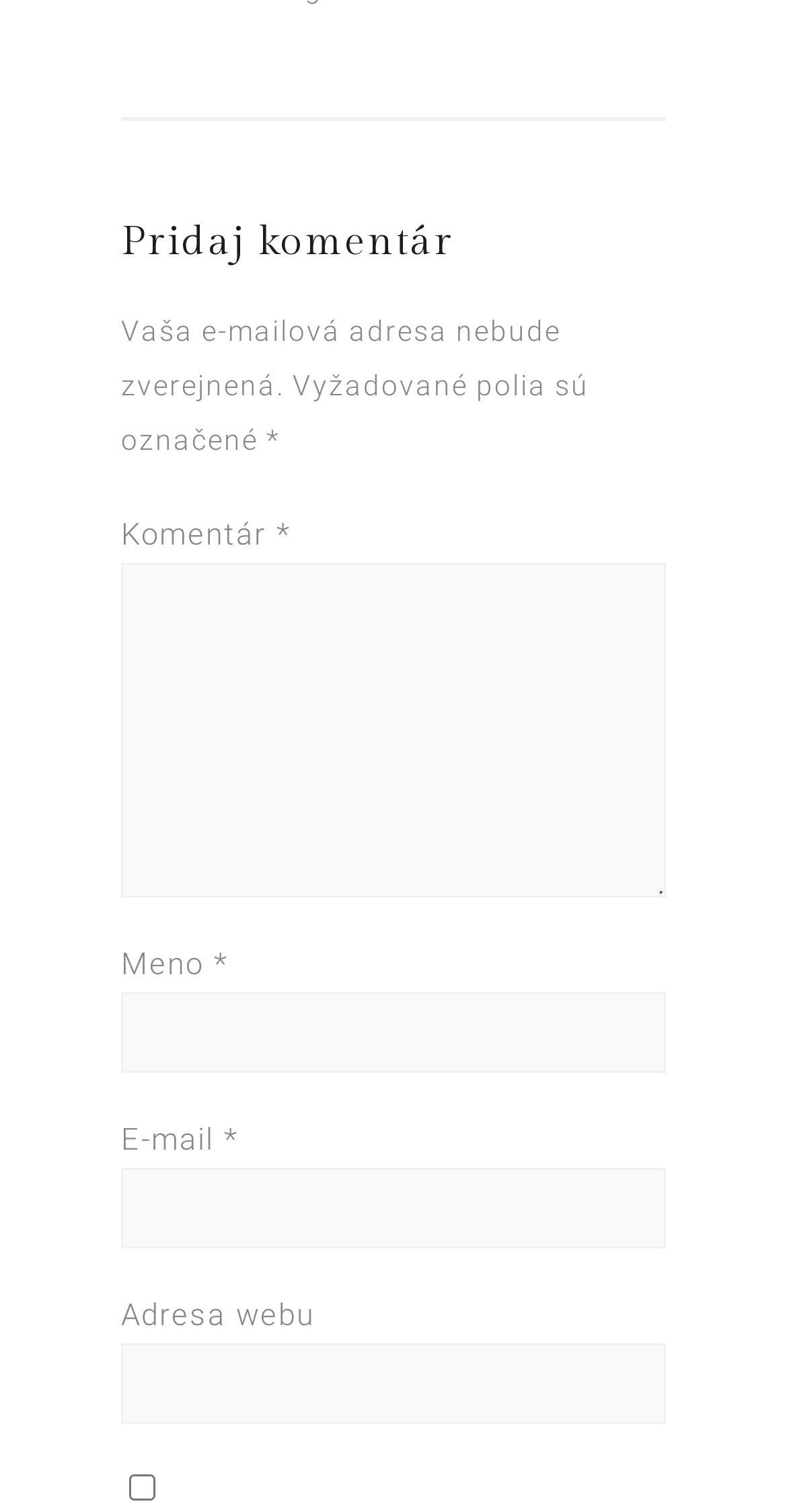How many textboxes are in the form?
Look at the image and respond to the question as thoroughly as possible.

The form contains four textboxes: Komentár, Meno, E-mail, and Adresa webu. These textboxes are used to input the user's comment, name, email, and website, respectively.